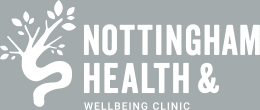What is the name of the clinic?
Give a single word or phrase answer based on the content of the image.

Nottingham Health & Wellbeing Clinic